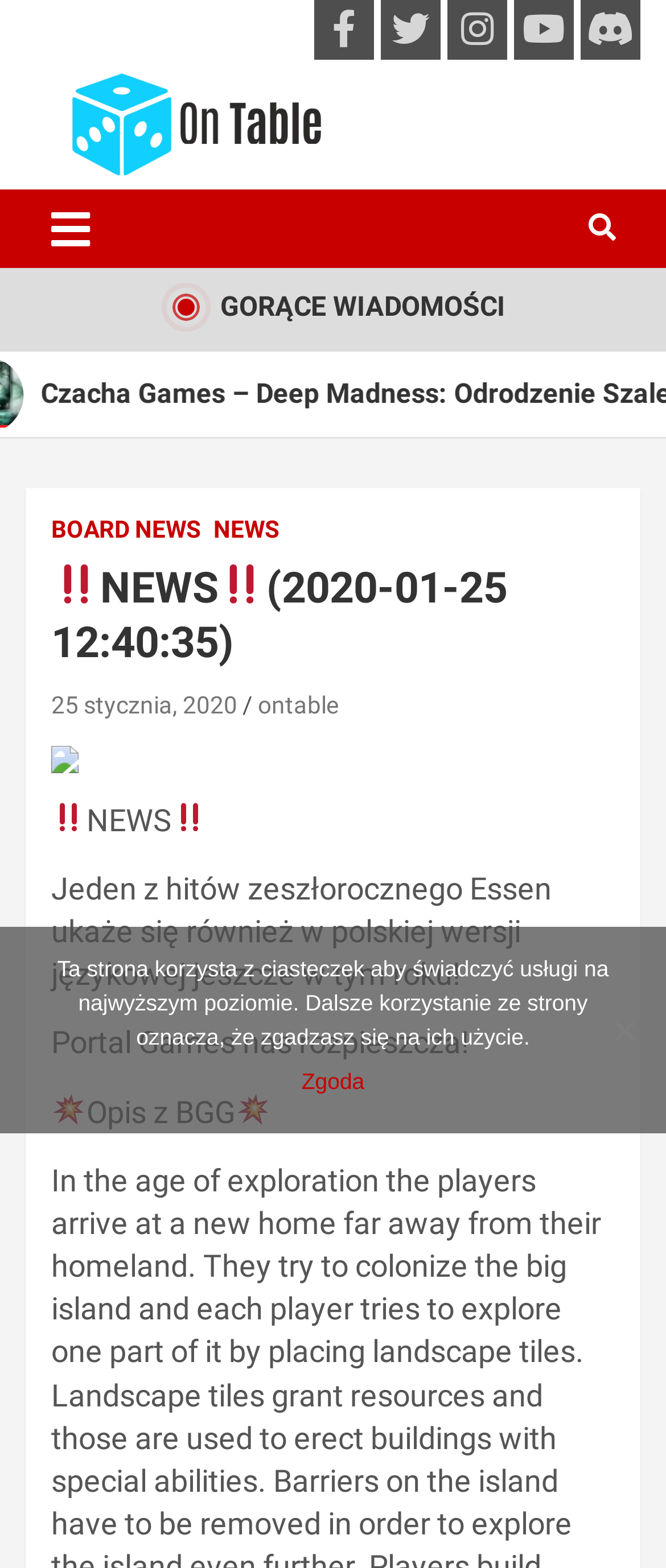Provide the bounding box coordinates, formatted as (top-left x, top-left y, bottom-right x, bottom-right y), with all values being floating point numbers between 0 and 1. Identify the bounding box of the UI element that matches the description: Zgoda

[0.453, 0.679, 0.547, 0.701]